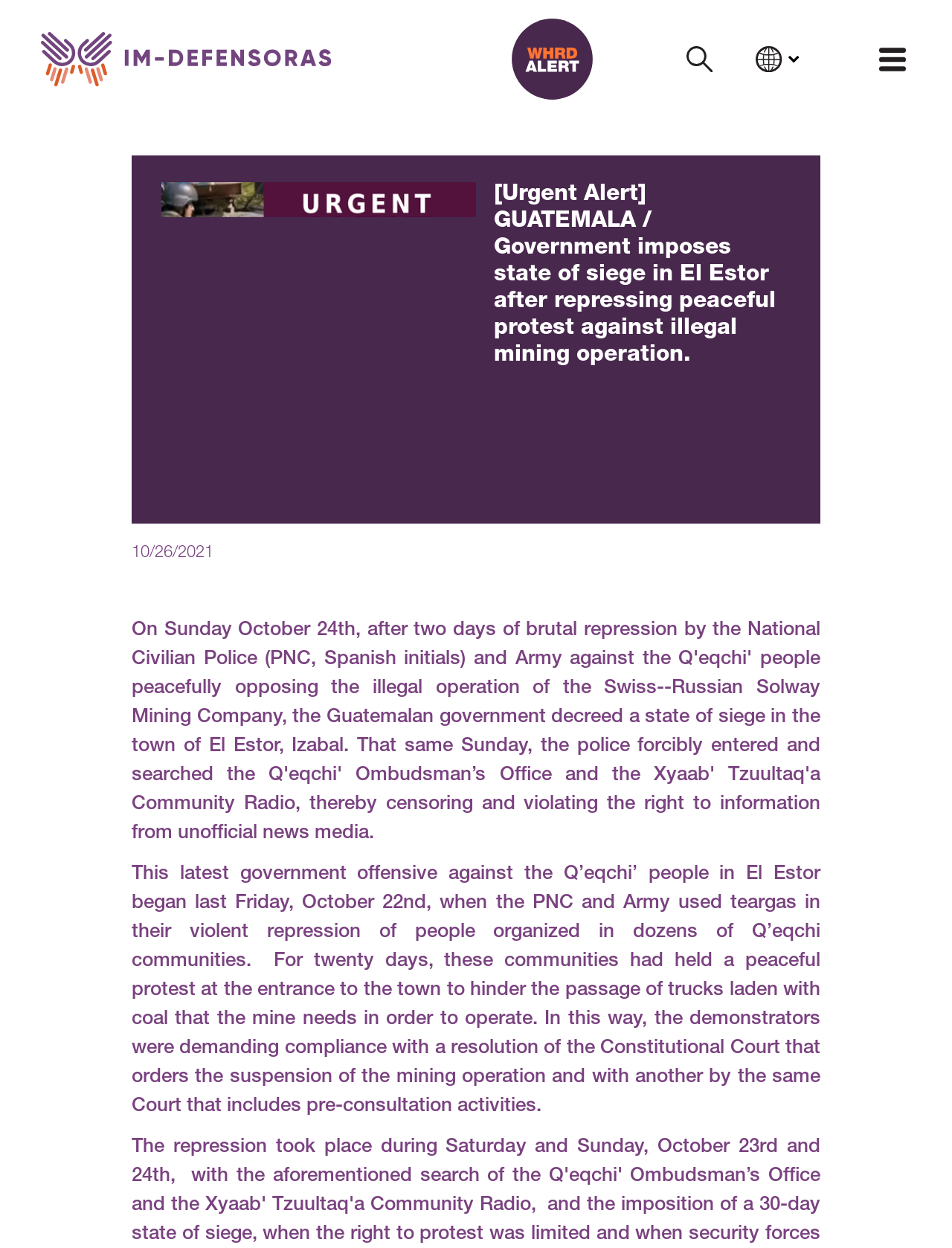What is the purpose of the peaceful protest?
Using the picture, provide a one-word or short phrase answer.

To hinder the passage of trucks